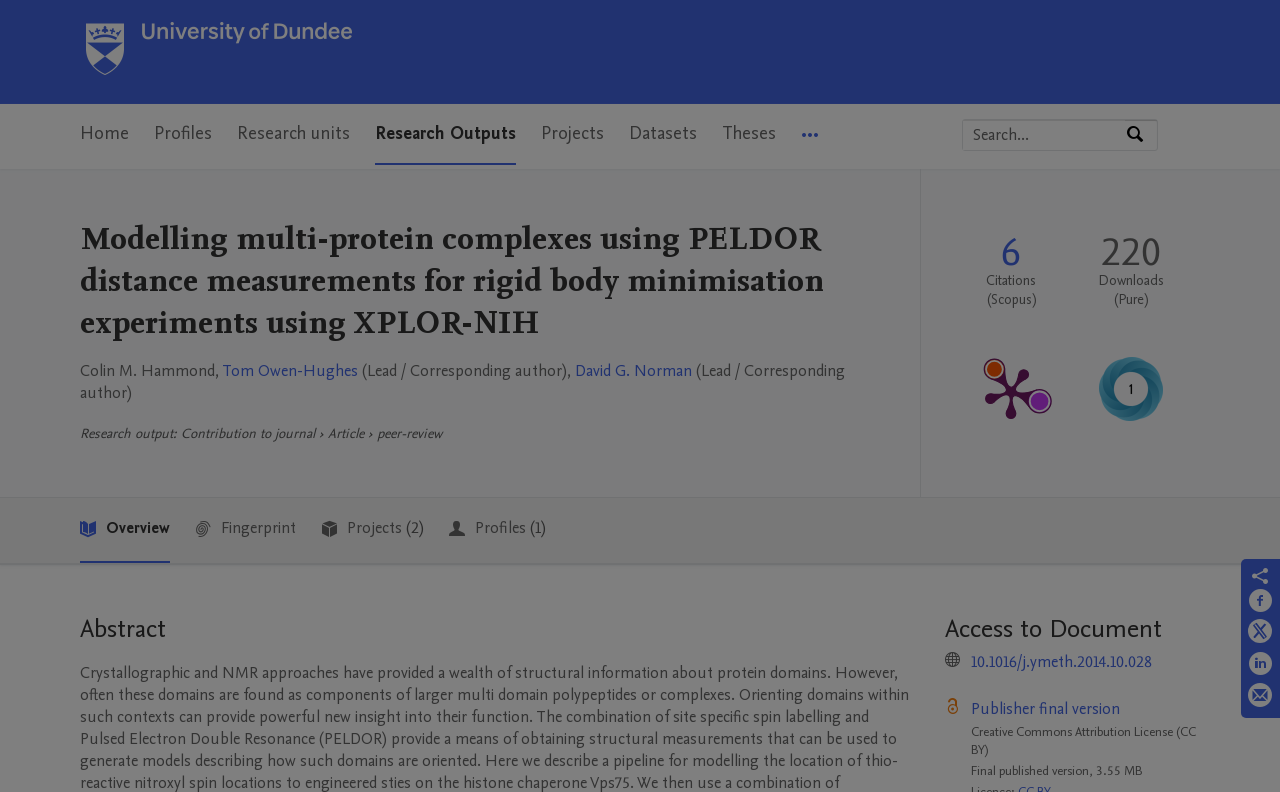Please find the bounding box coordinates of the element's region to be clicked to carry out this instruction: "View article abstract".

[0.062, 0.772, 0.712, 0.815]